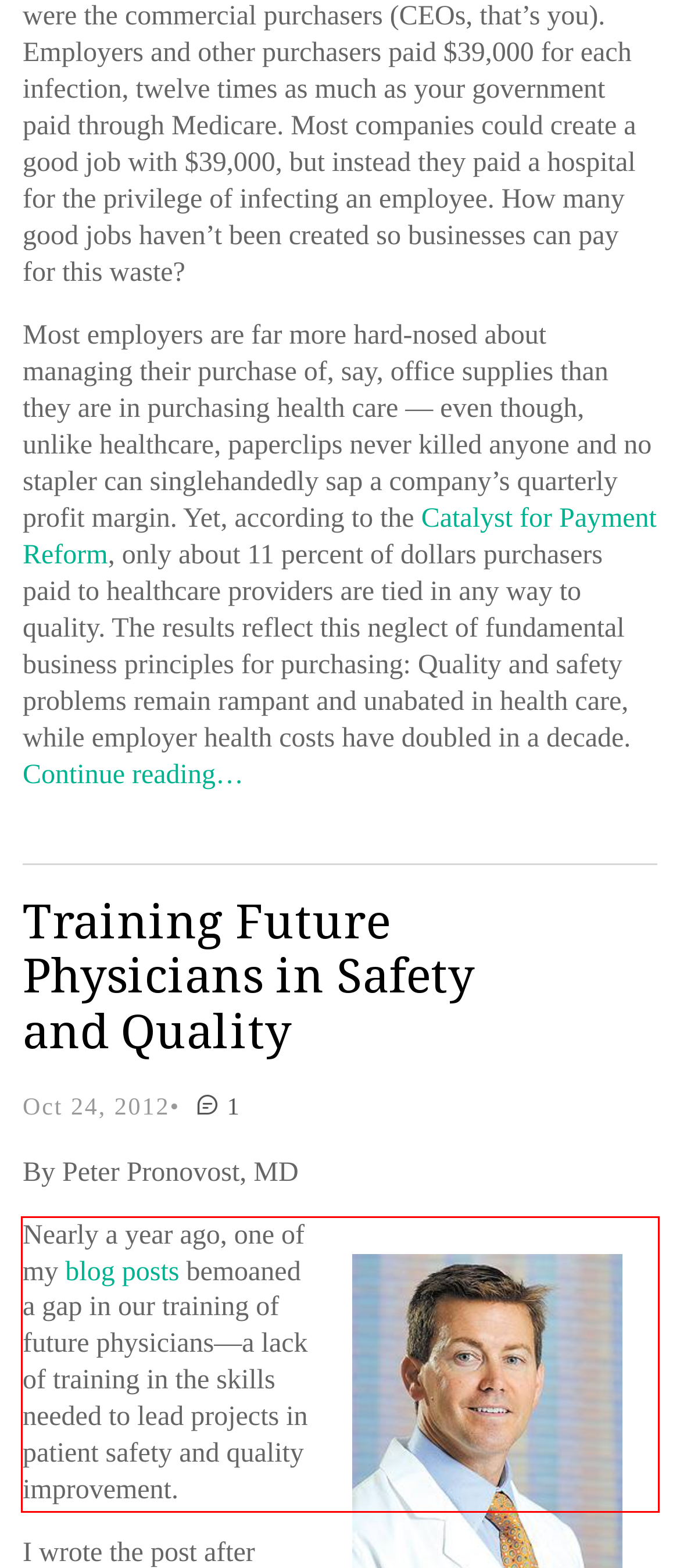You have a screenshot with a red rectangle around a UI element. Recognize and extract the text within this red bounding box using OCR.

Nearly a year ago, one of my blog posts bemoaned a gap in our training of future physicians—a lack of training in the skills needed to lead projects in patient safety and quality improvement.